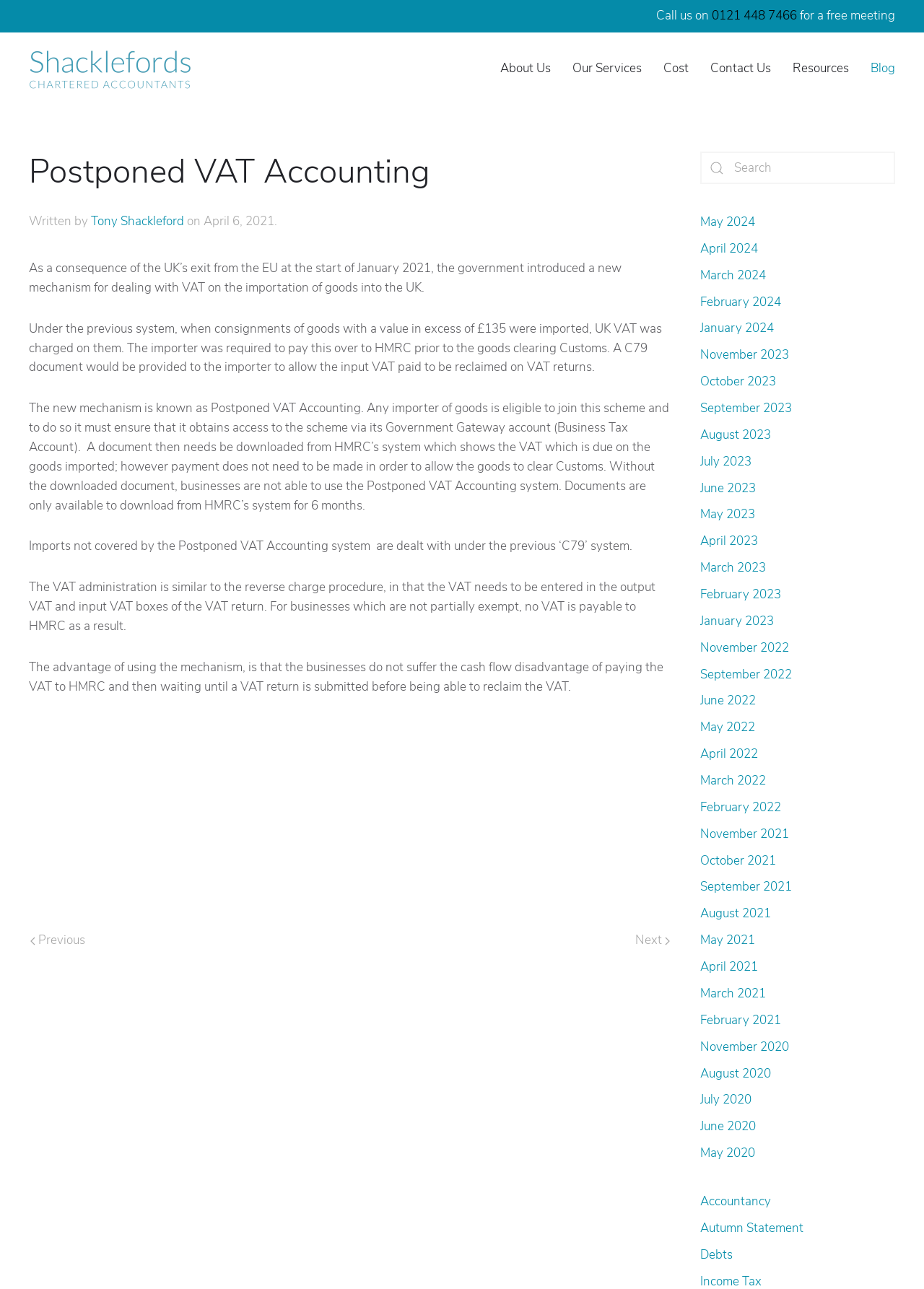Locate the bounding box coordinates of the area where you should click to accomplish the instruction: "Contact us by phone".

[0.687, 0.0, 0.969, 0.019]